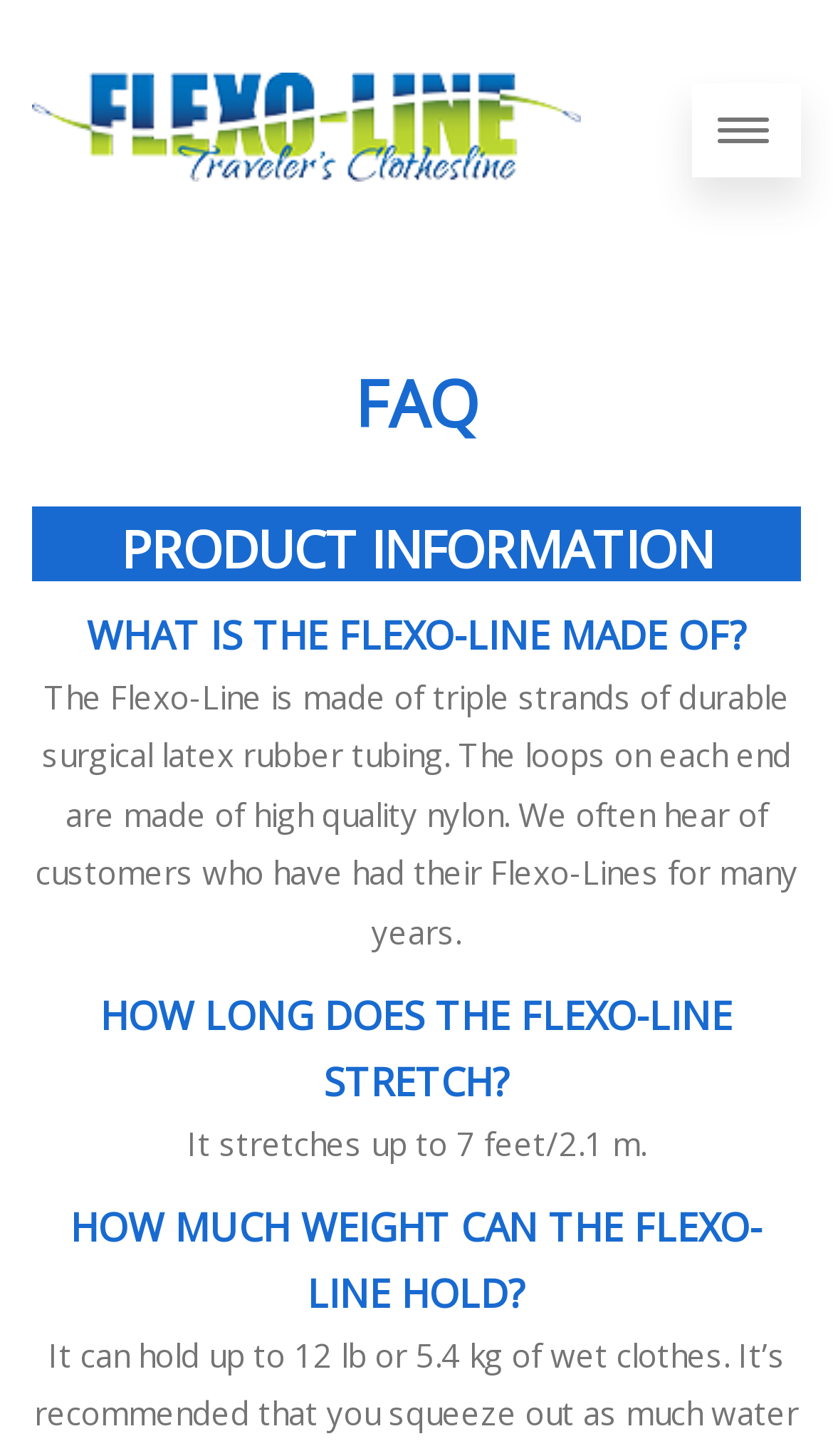What is the Flexo-Line made of?
Using the information from the image, answer the question thoroughly.

I found the answer in the paragraph that starts with 'WHAT IS THE FLEXO-LINE MADE OF?' which states that 'The Flexo-Line is made of triple strands of durable surgical latex rubber tubing.'